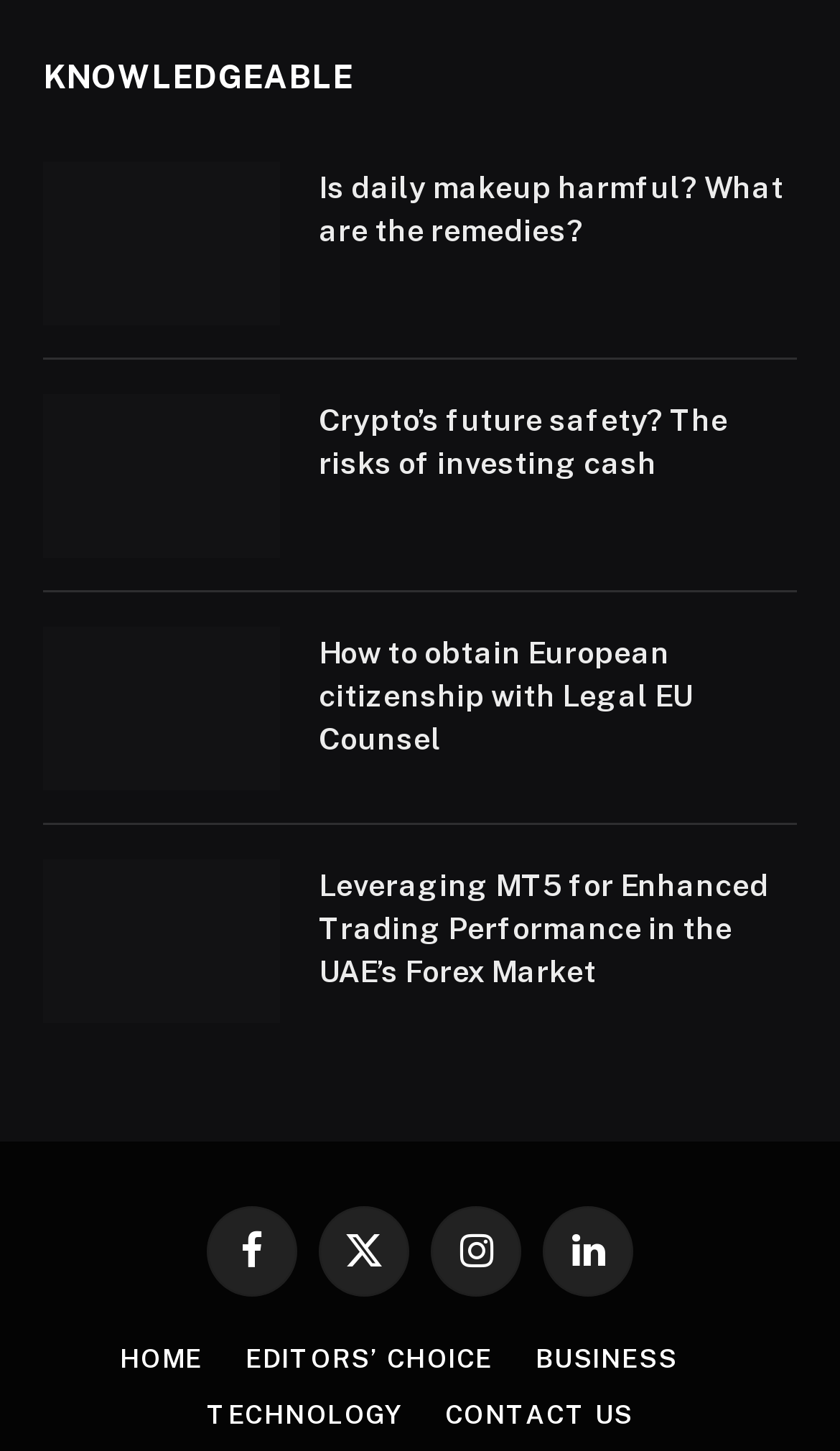Please specify the bounding box coordinates of the clickable region to carry out the following instruction: "Visit Facebook page". The coordinates should be four float numbers between 0 and 1, in the format [left, top, right, bottom].

[0.246, 0.832, 0.354, 0.894]